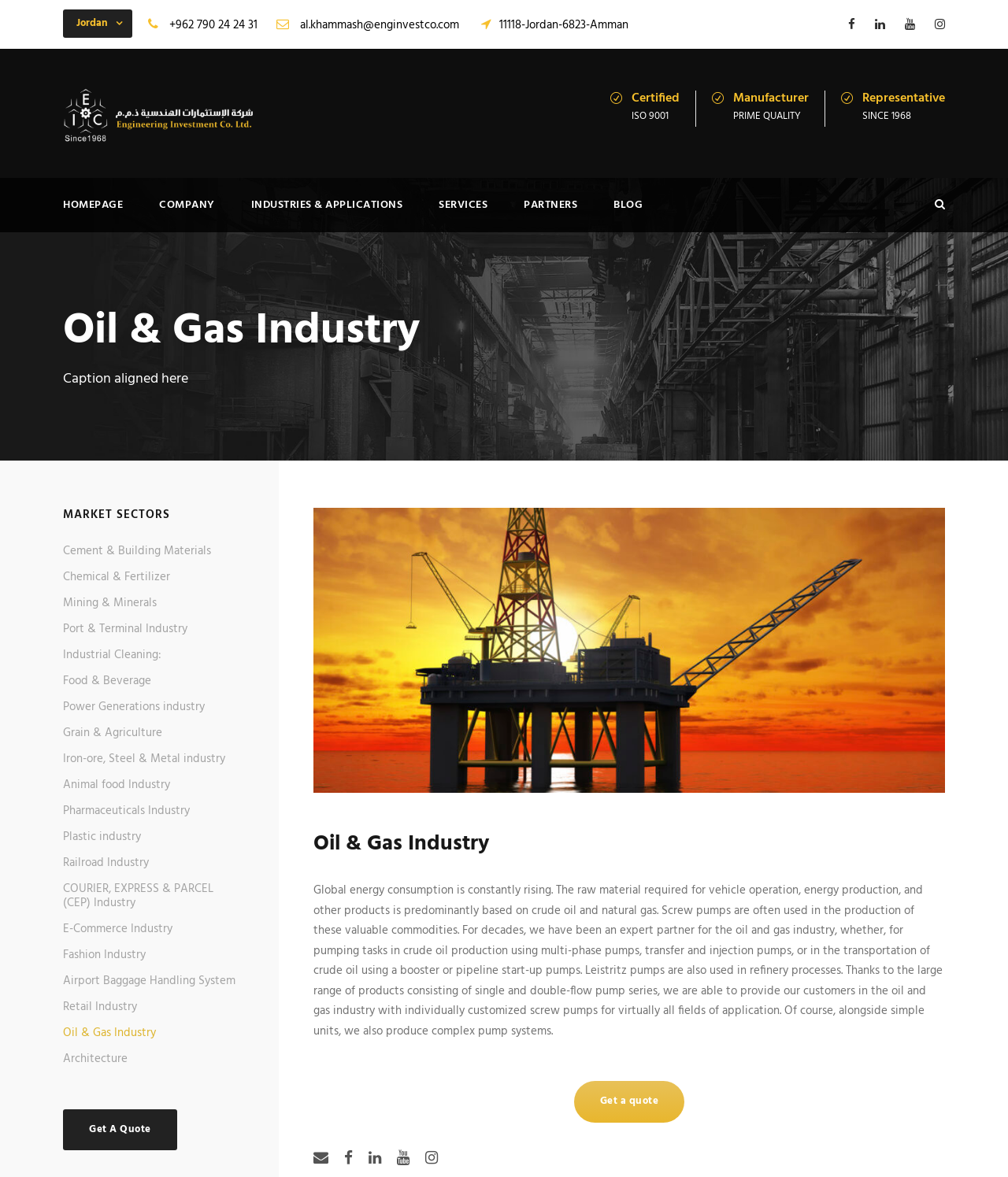Determine the bounding box coordinates of the region to click in order to accomplish the following instruction: "Click the 'HOMEPAGE' link". Provide the coordinates as four float numbers between 0 and 1, specifically [left, top, right, bottom].

[0.062, 0.166, 0.122, 0.198]